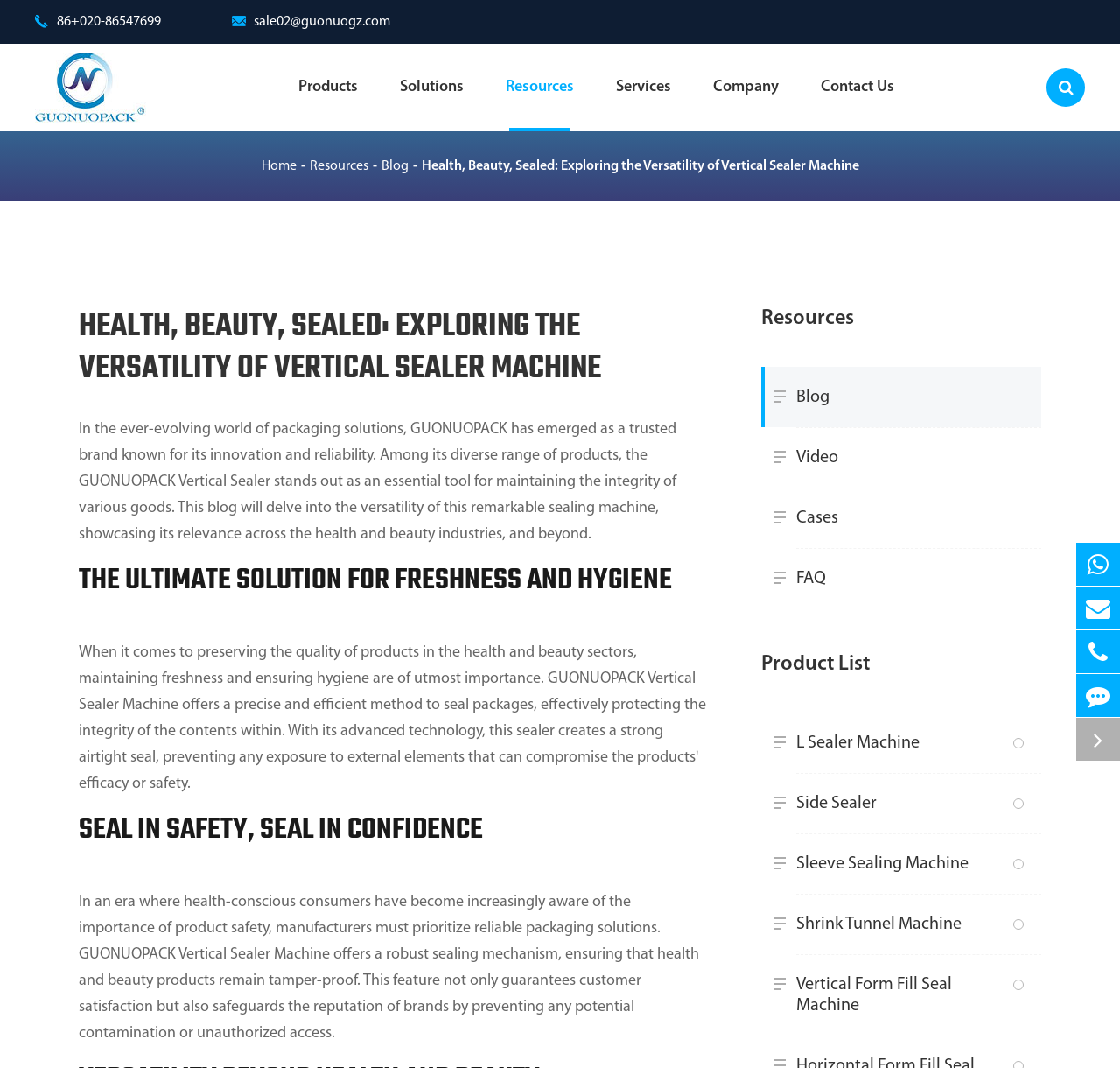Please answer the following question using a single word or phrase: 
How can users contact the company?

Through phone, email, or Whatsapp